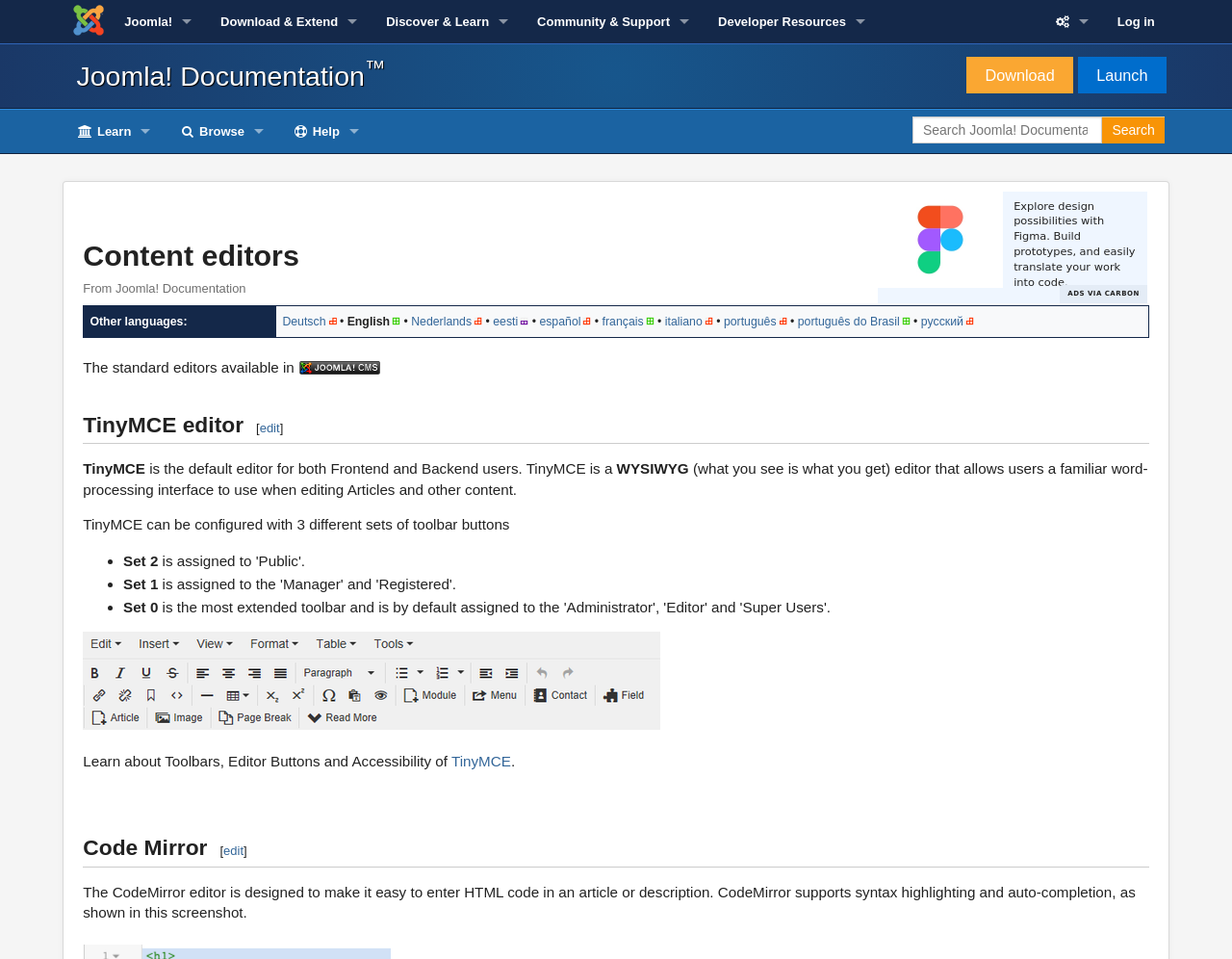Determine the bounding box coordinates of the element that should be clicked to execute the following command: "Search Joomla! Documentation".

[0.741, 0.121, 0.894, 0.15]